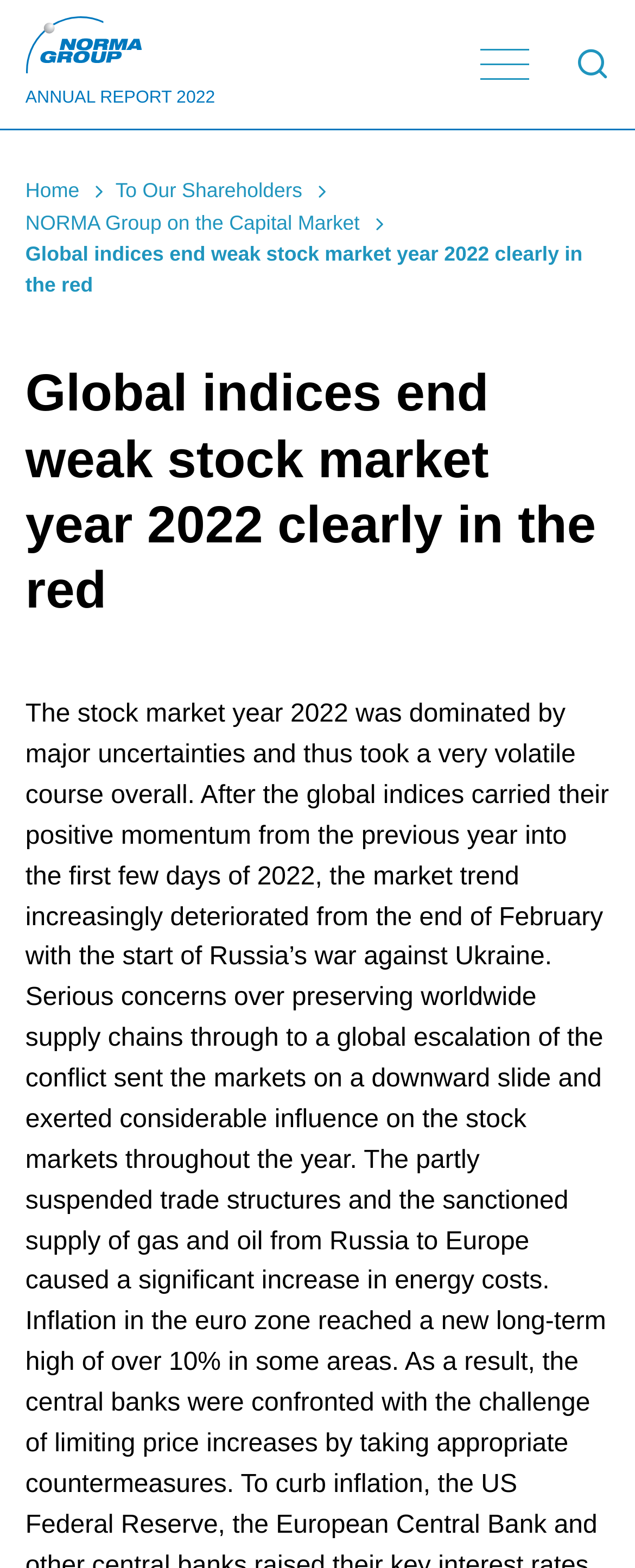Is there a search function on the webpage?
Based on the image, answer the question with a single word or brief phrase.

Yes